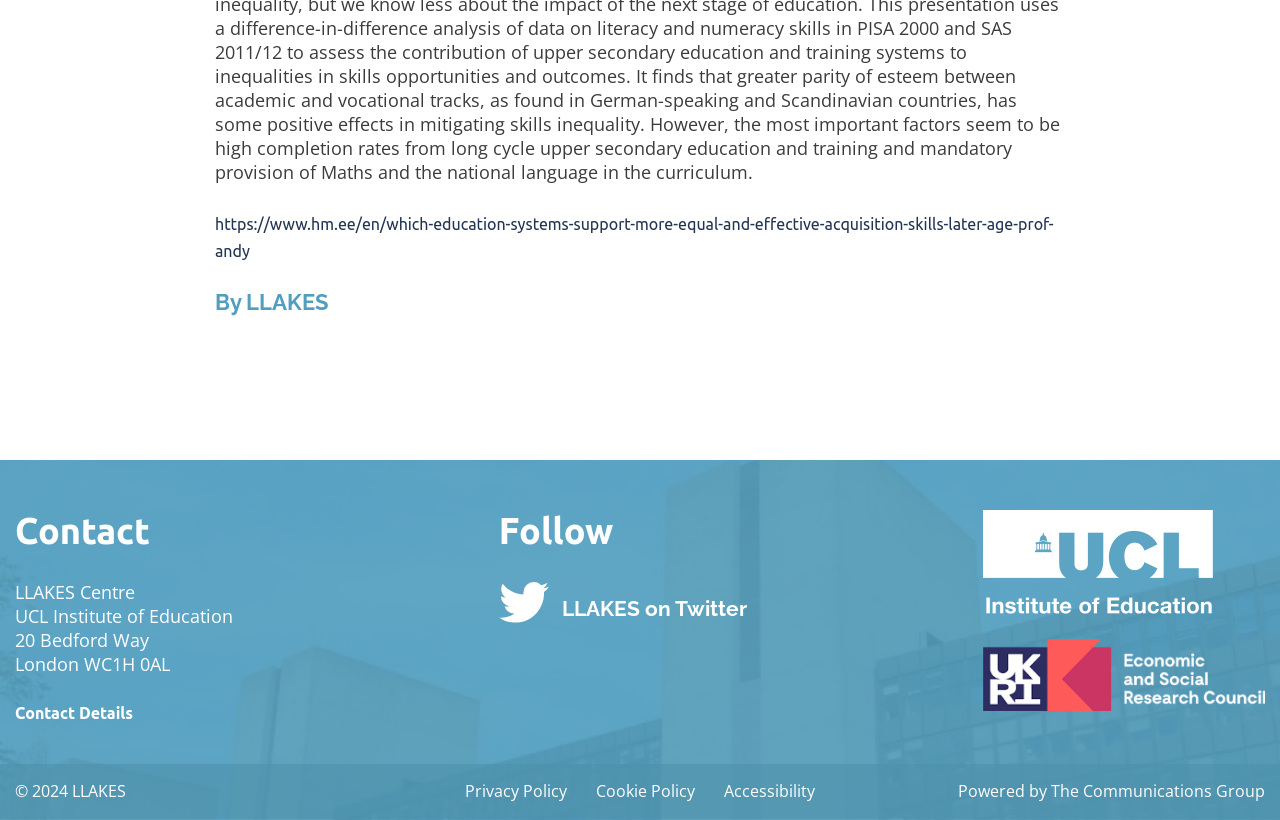Determine the bounding box for the described UI element: "Accessibility".

[0.566, 0.952, 0.637, 0.979]